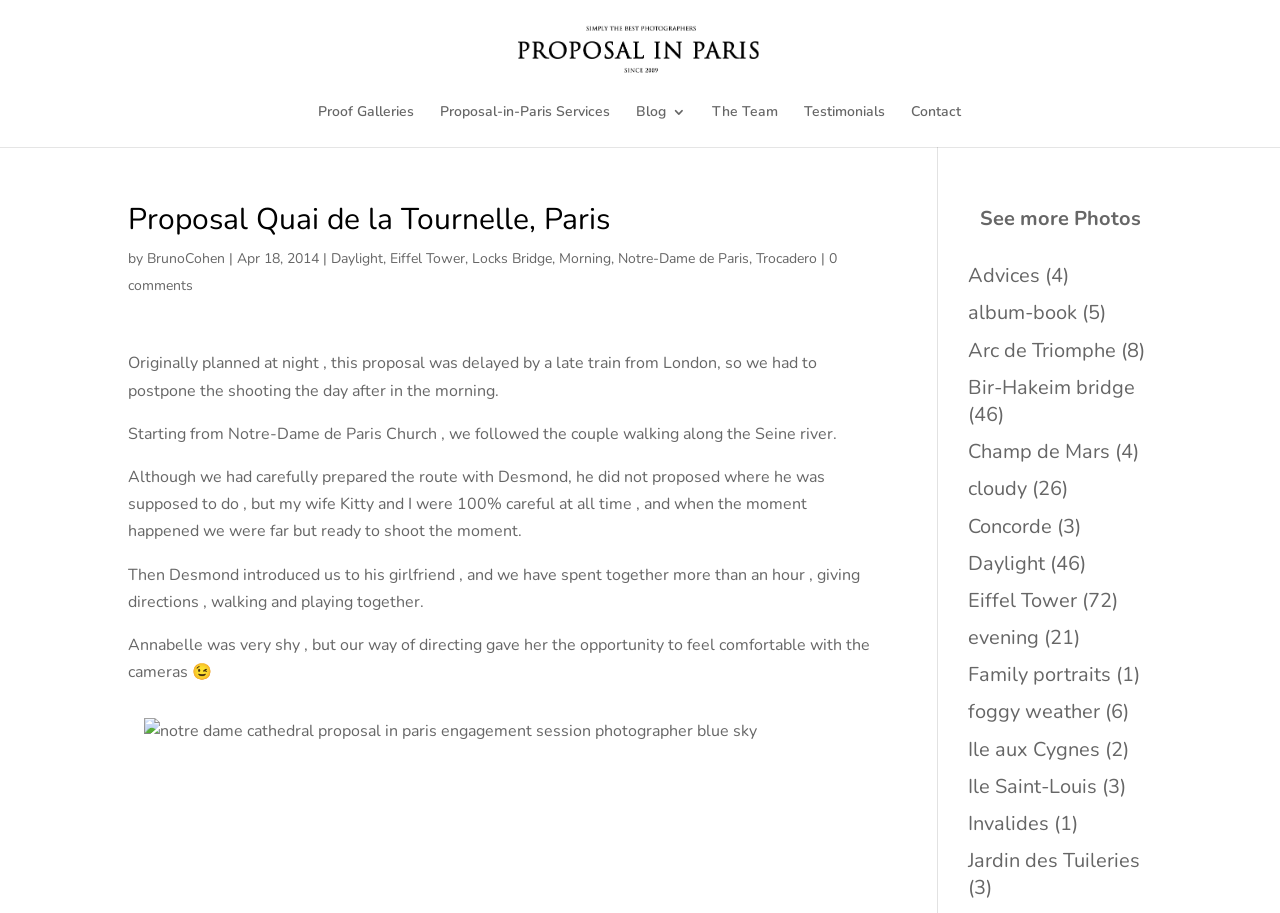Locate the bounding box coordinates of the area to click to fulfill this instruction: "Read the proposal story by BrunoCohen". The bounding box should be presented as four float numbers between 0 and 1, in the order [left, top, right, bottom].

[0.115, 0.273, 0.176, 0.294]